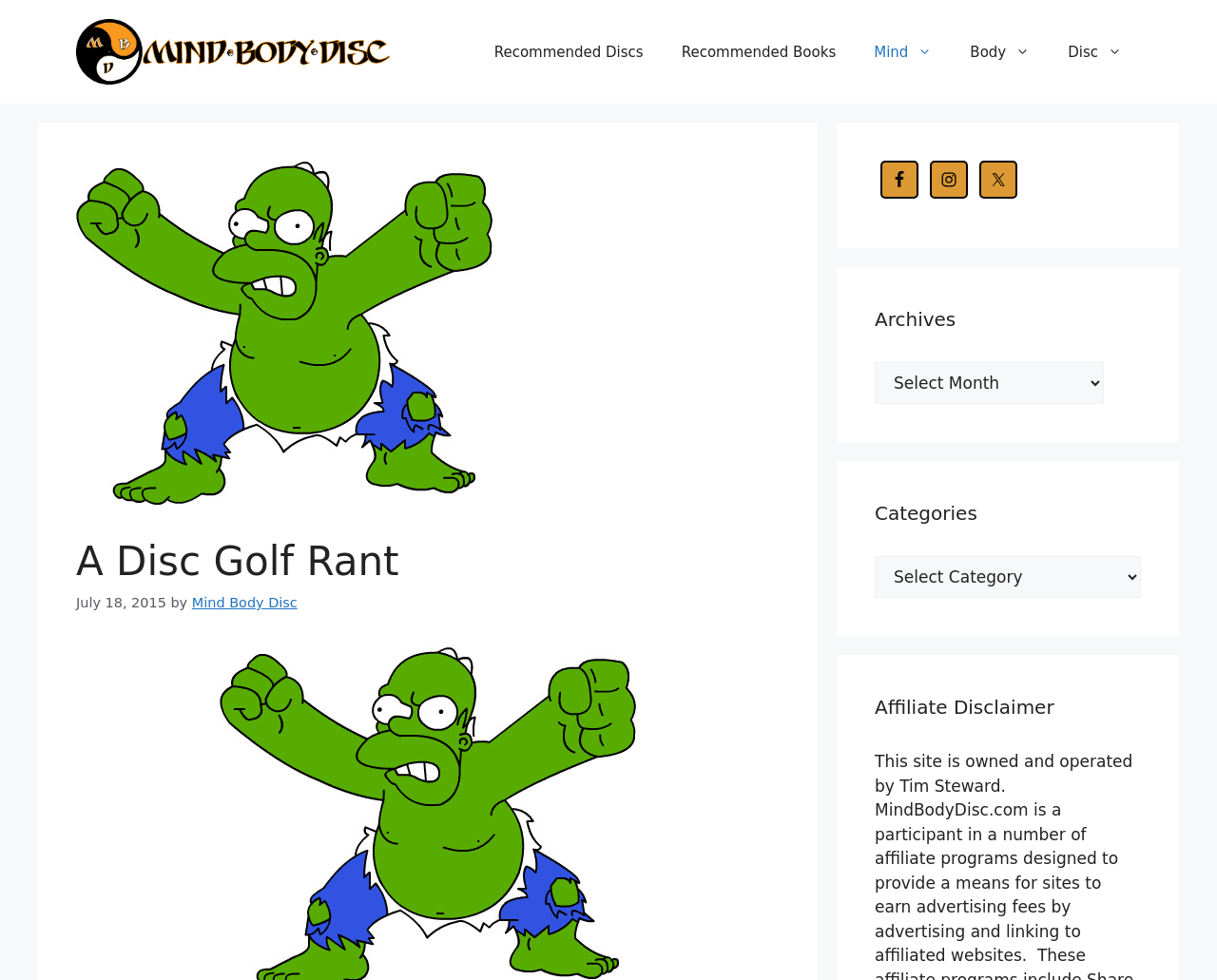What is the purpose of the 'Archives' dropdown?
Look at the image and respond with a one-word or short phrase answer.

To select archives